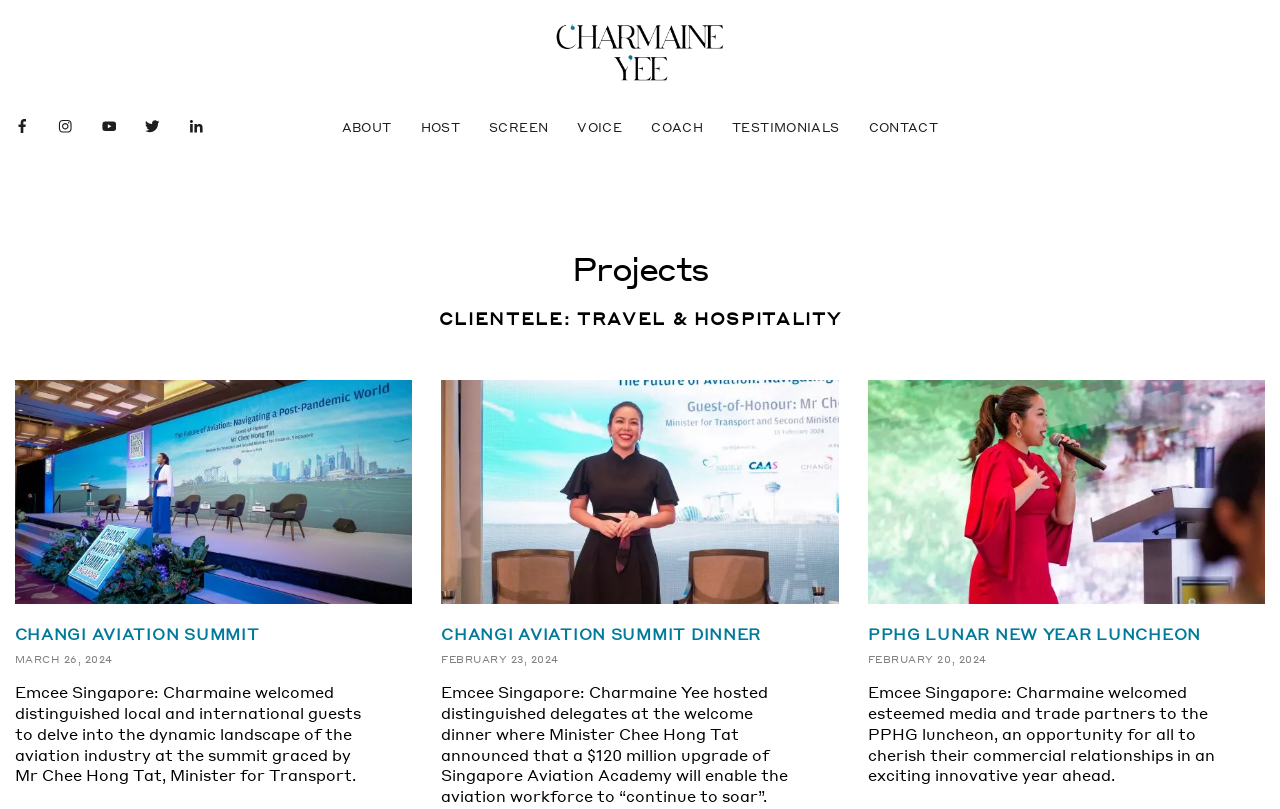What is the name of the emcee?
Look at the screenshot and respond with one word or a short phrase.

Charmaine Yee